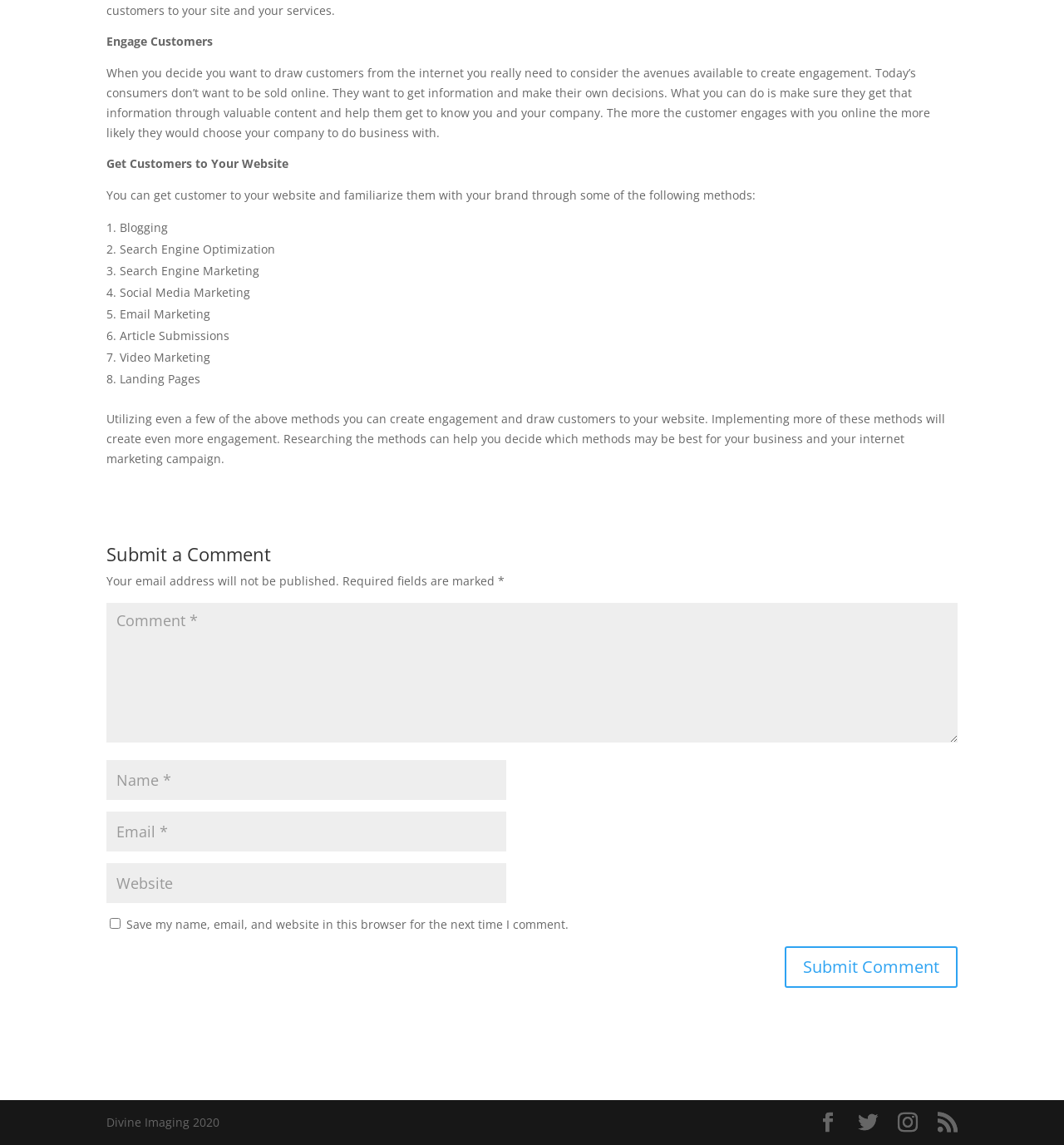Identify the bounding box of the UI element described as follows: "input value="Comment *" name="comment"". Provide the coordinates as four float numbers in the range of 0 to 1 [left, top, right, bottom].

[0.1, 0.527, 0.9, 0.649]